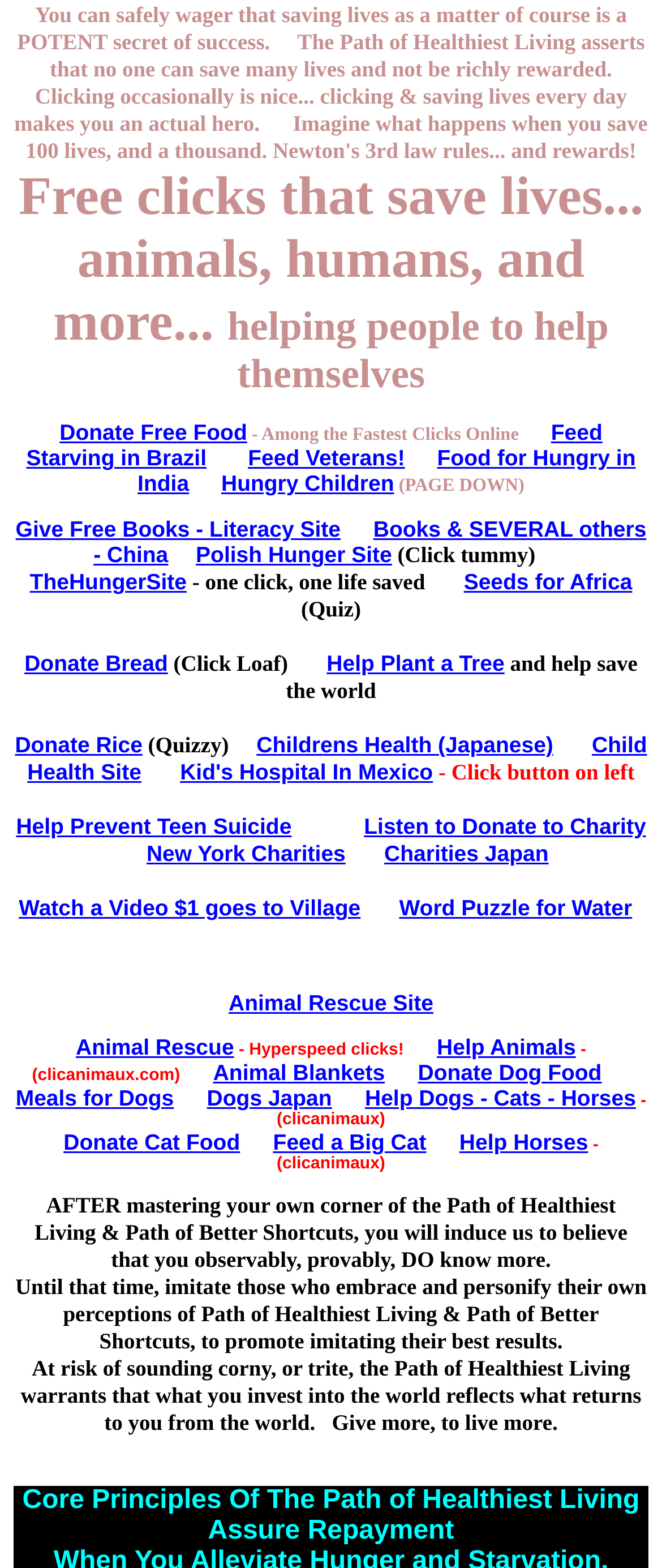Provide the bounding box coordinates of the HTML element described as: "info@carrborocoffee.com". The bounding box coordinates should be four float numbers between 0 and 1, i.e., [left, top, right, bottom].

None